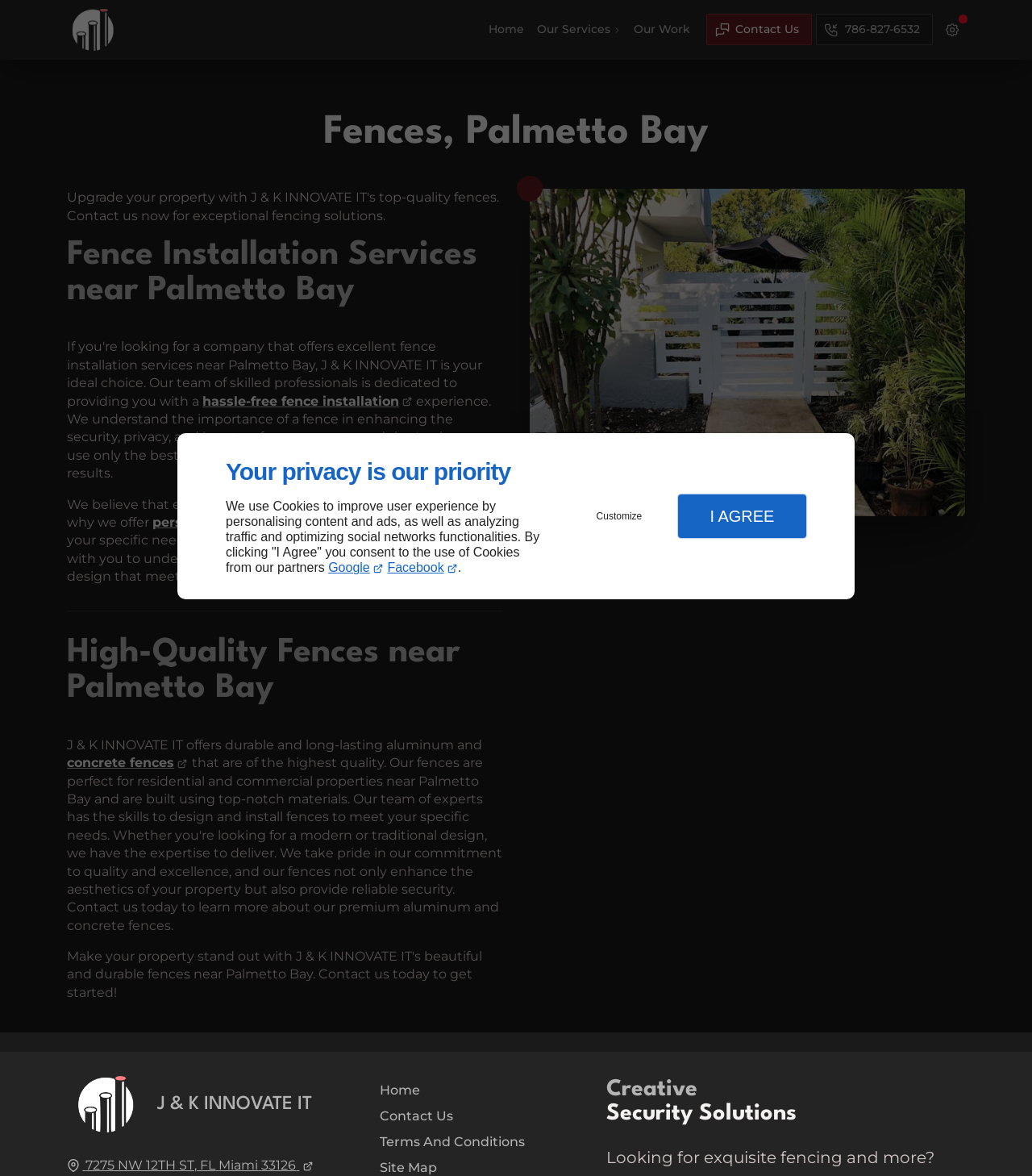Find the bounding box coordinates for the element that must be clicked to complete the instruction: "Call the phone number". The coordinates should be four float numbers between 0 and 1, indicated as [left, top, right, bottom].

[0.79, 0.012, 0.904, 0.039]